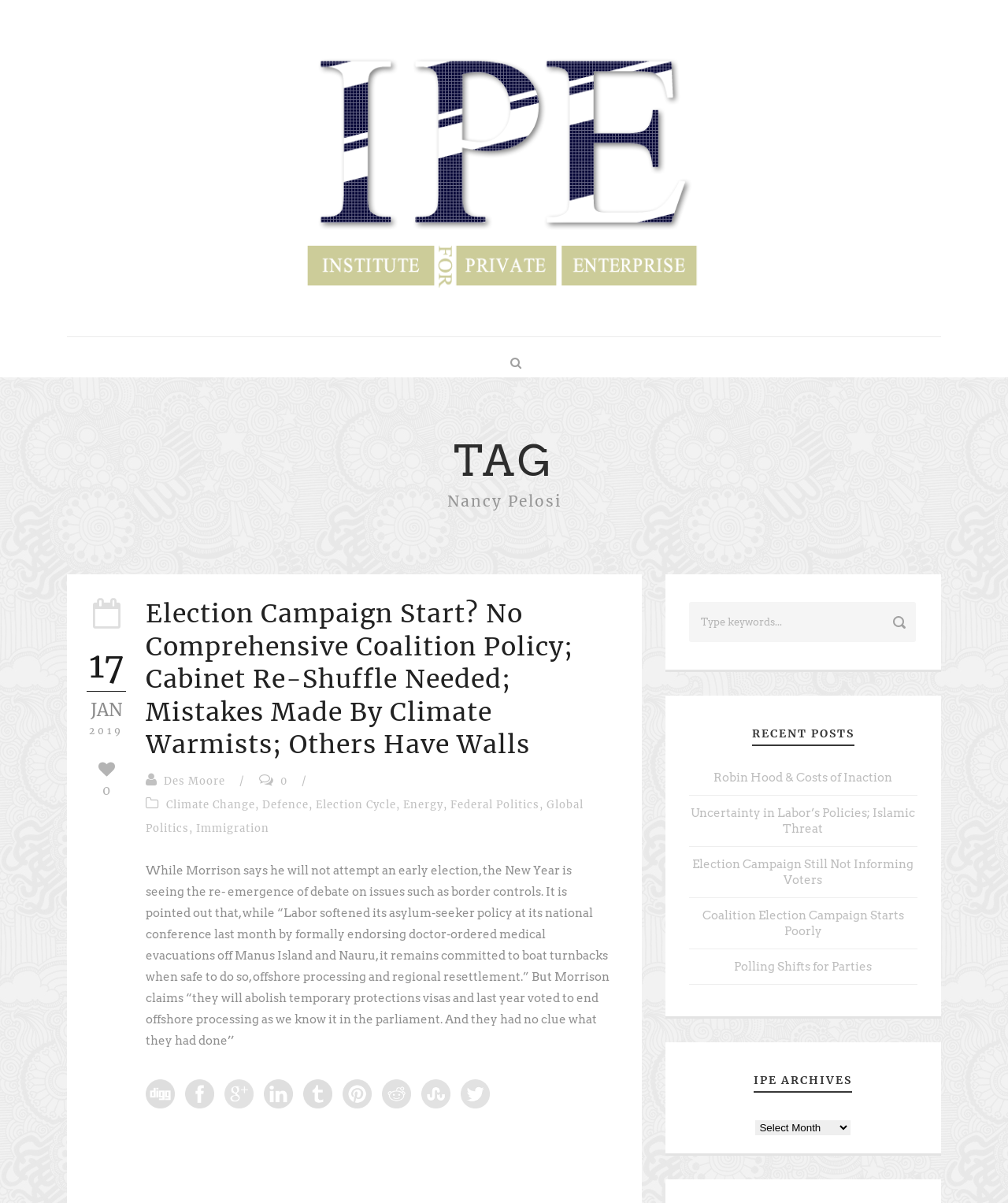What is the category of the post 'Robin Hood & Costs of Inaction'?
Give a detailed and exhaustive answer to the question.

The link element with the text 'Robin Hood & Costs of Inaction' is located under the heading 'RECENT POSTS', indicating that it is a recent post.